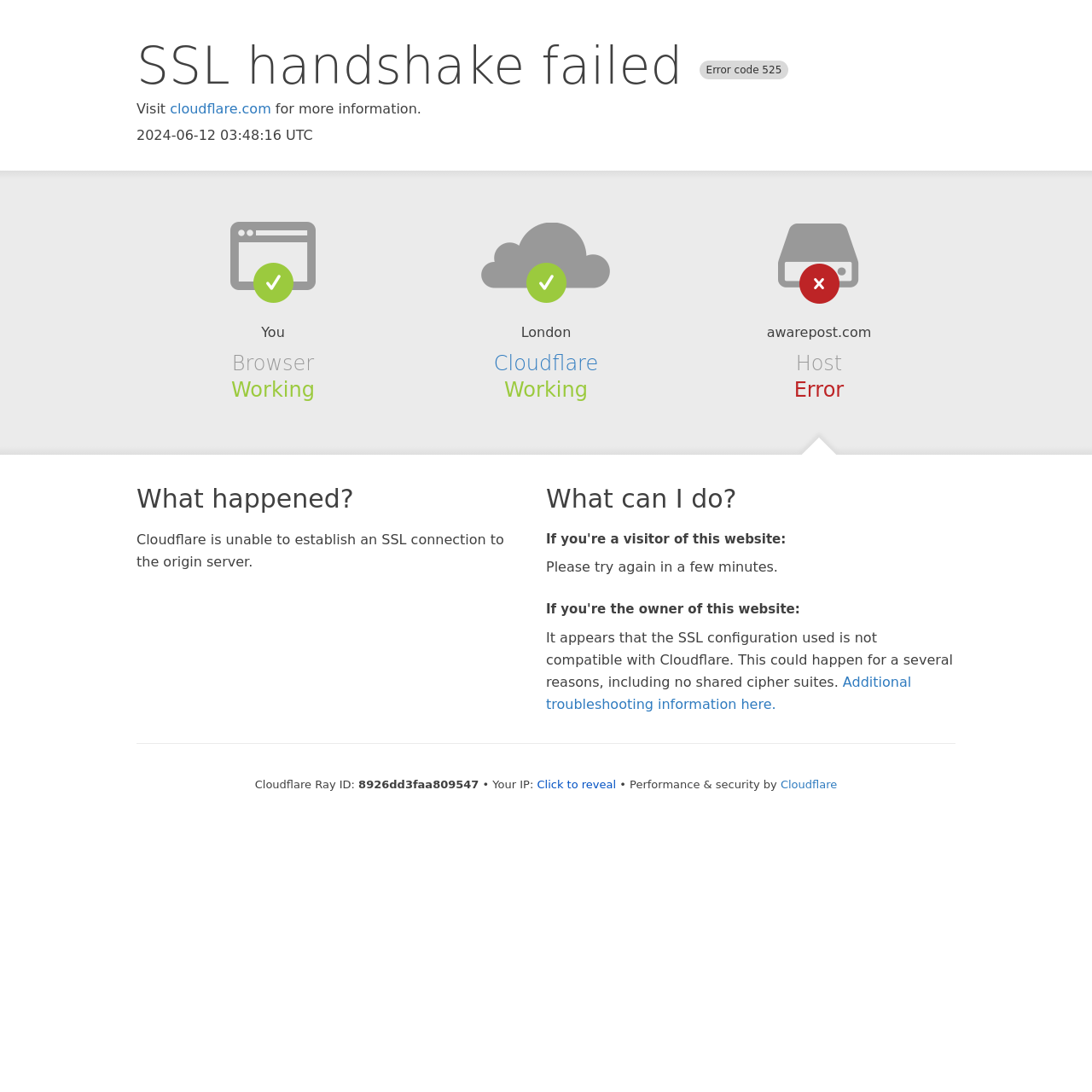What is the location of the browser?
Use the information from the screenshot to give a comprehensive response to the question.

The location of the browser is mentioned as 'London' in the StaticText element, which is located below the 'Browser' heading, indicating the geographical location of the browser.